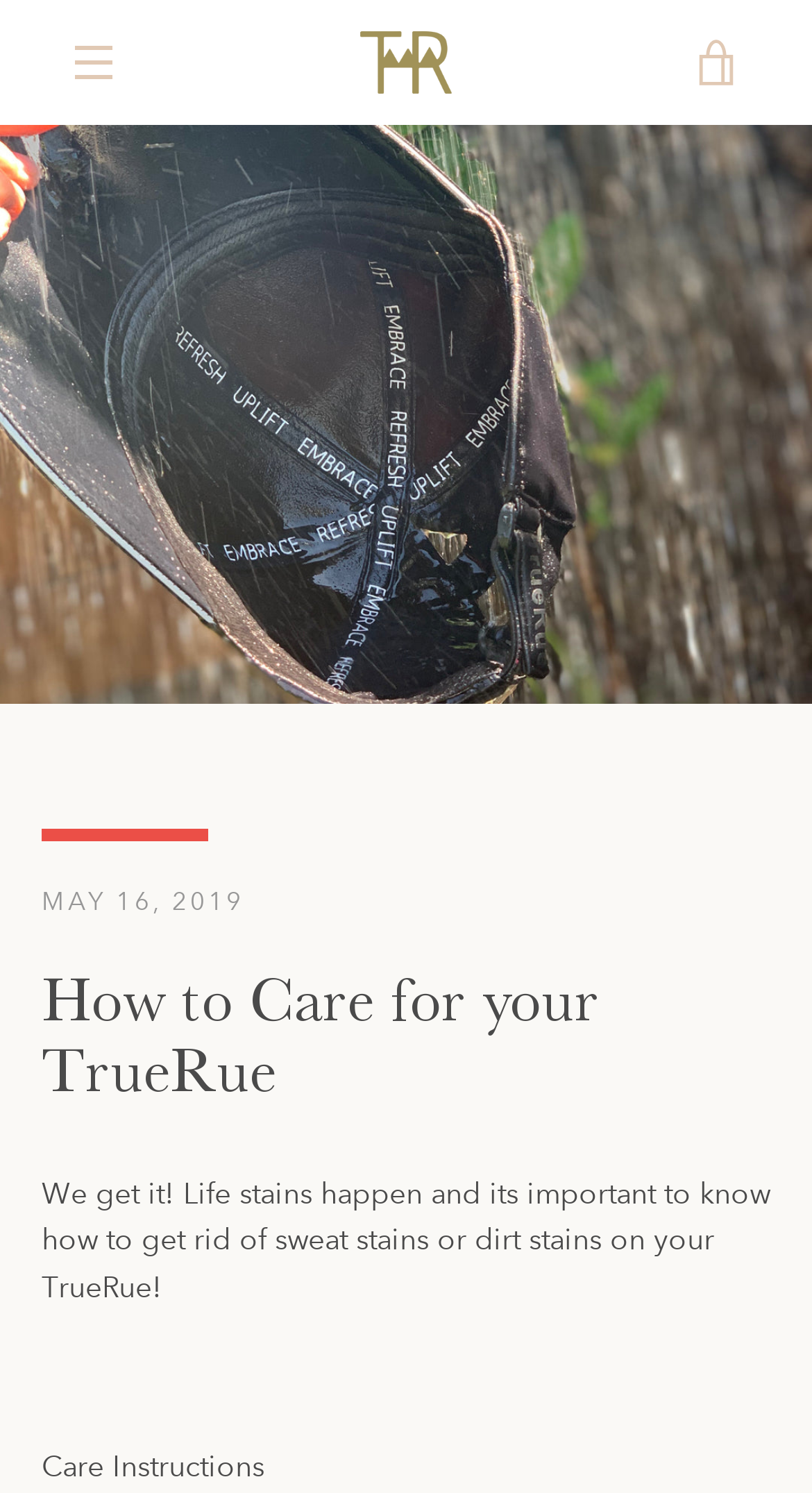Please locate the clickable area by providing the bounding box coordinates to follow this instruction: "Search for something".

[0.167, 0.242, 0.305, 0.263]